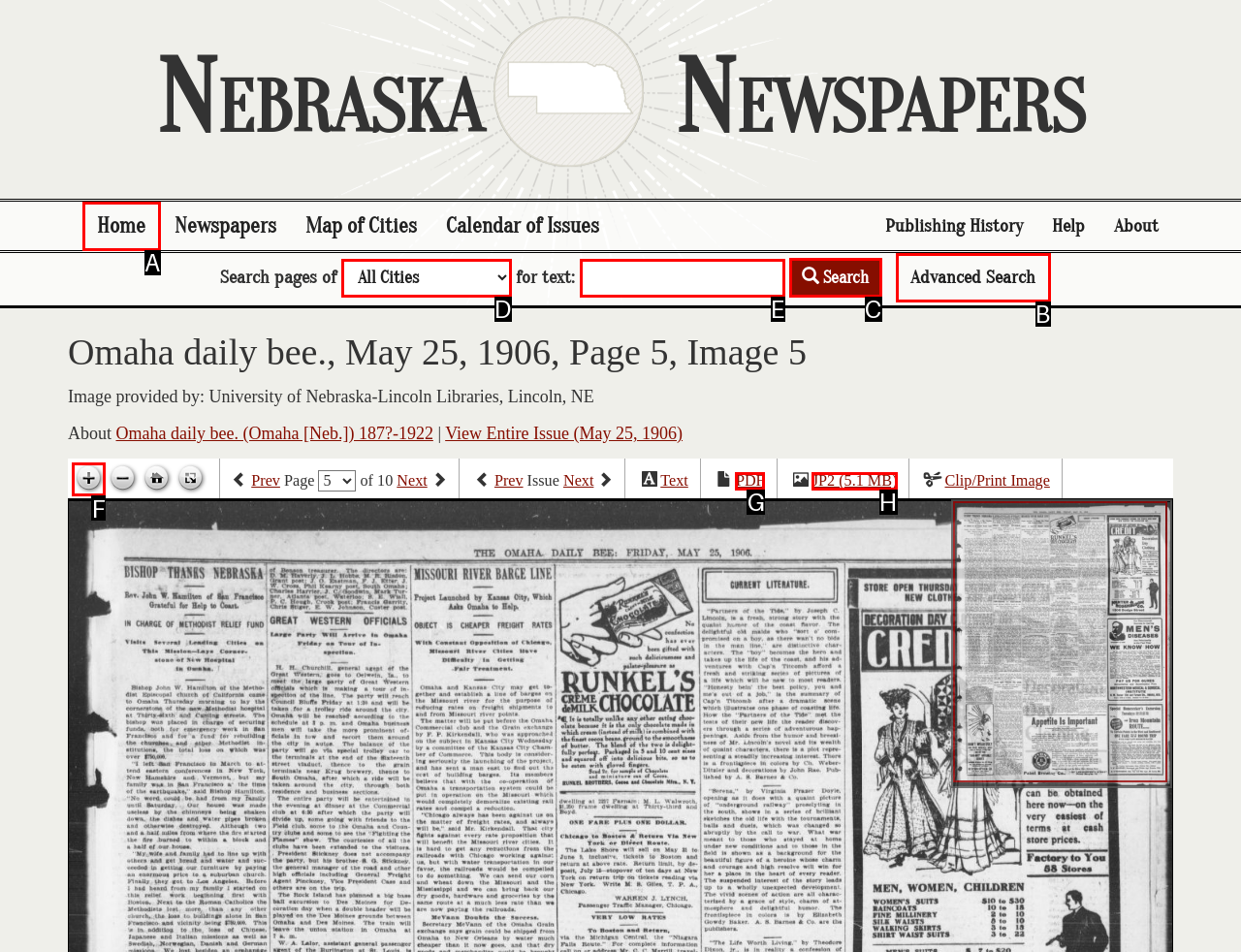Based on the choices marked in the screenshot, which letter represents the correct UI element to perform the task: Zoom in?

F